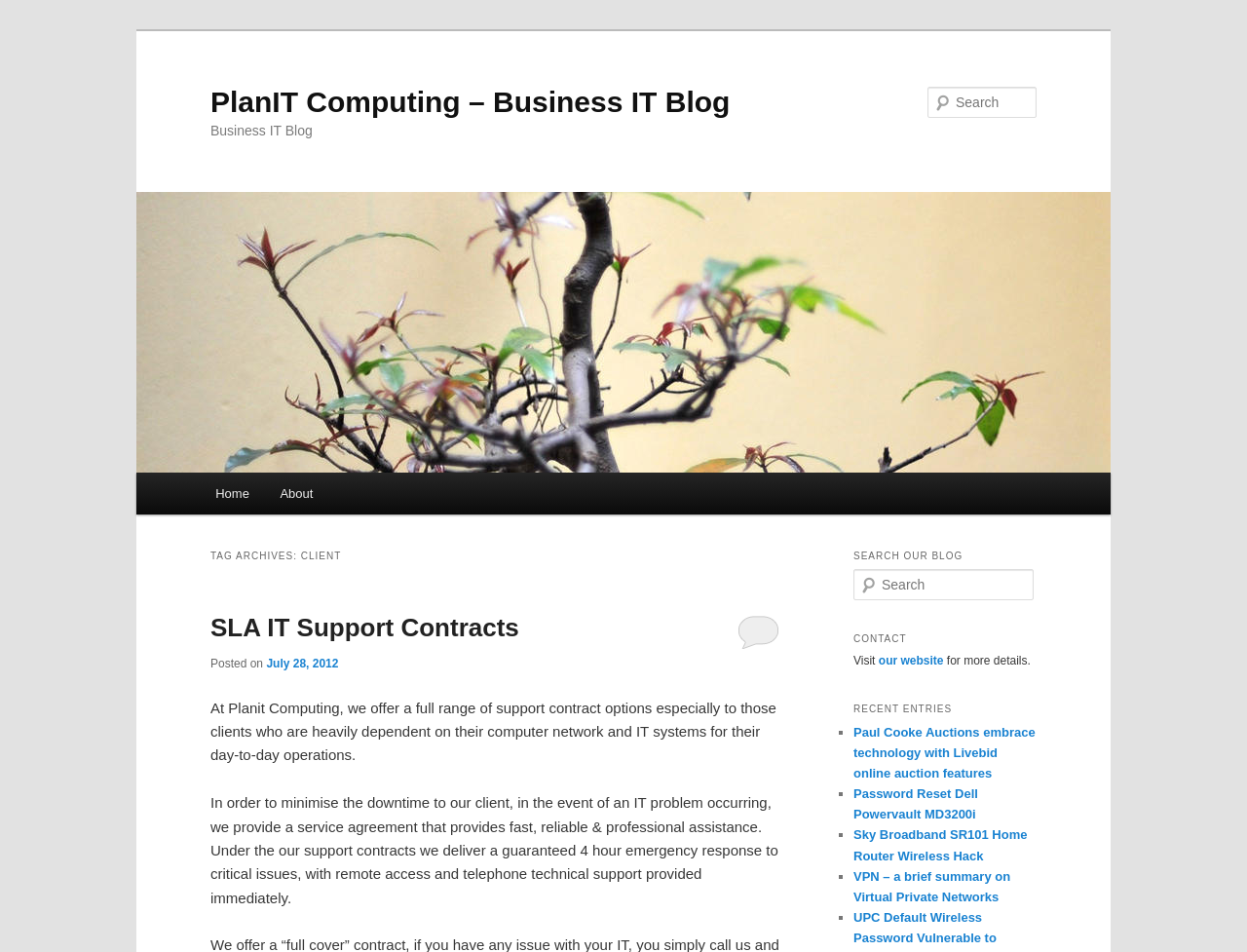Create an elaborate caption that covers all aspects of the webpage.

The webpage is a business IT blog for PlanIT Computing, with a prominent heading "PlanIT Computing – Business IT Blog" at the top left corner. Below this heading, there is a link with the same text, followed by another heading "Business IT Blog" on the same line. 

On the top right corner, there is a search bar with a label "Search" and a textbox to input search queries. 

The main content of the webpage is divided into several sections. On the left side, there is a main menu with links to "Home", "About", and other pages. Below the main menu, there is a section titled "TAG ARCHIVES: CLIENT" with a heading "SLA IT Support Contracts" and a brief description of the service. This section also includes a link to the article and the date it was posted.

The main content area on the right side is divided into four sections. The first section is titled "SEARCH OUR BLOG" with a search bar and a textbox. The second section is titled "CONTACT" with a link to visit the company's website for more details. The third section is titled "RECENT ENTRIES" and lists four recent blog posts with links to each article. Each list item is marked with a bullet point "■". 

There are no images on the page, except for the logo of PlanIT Computing, which is not explicitly described in the accessibility tree.